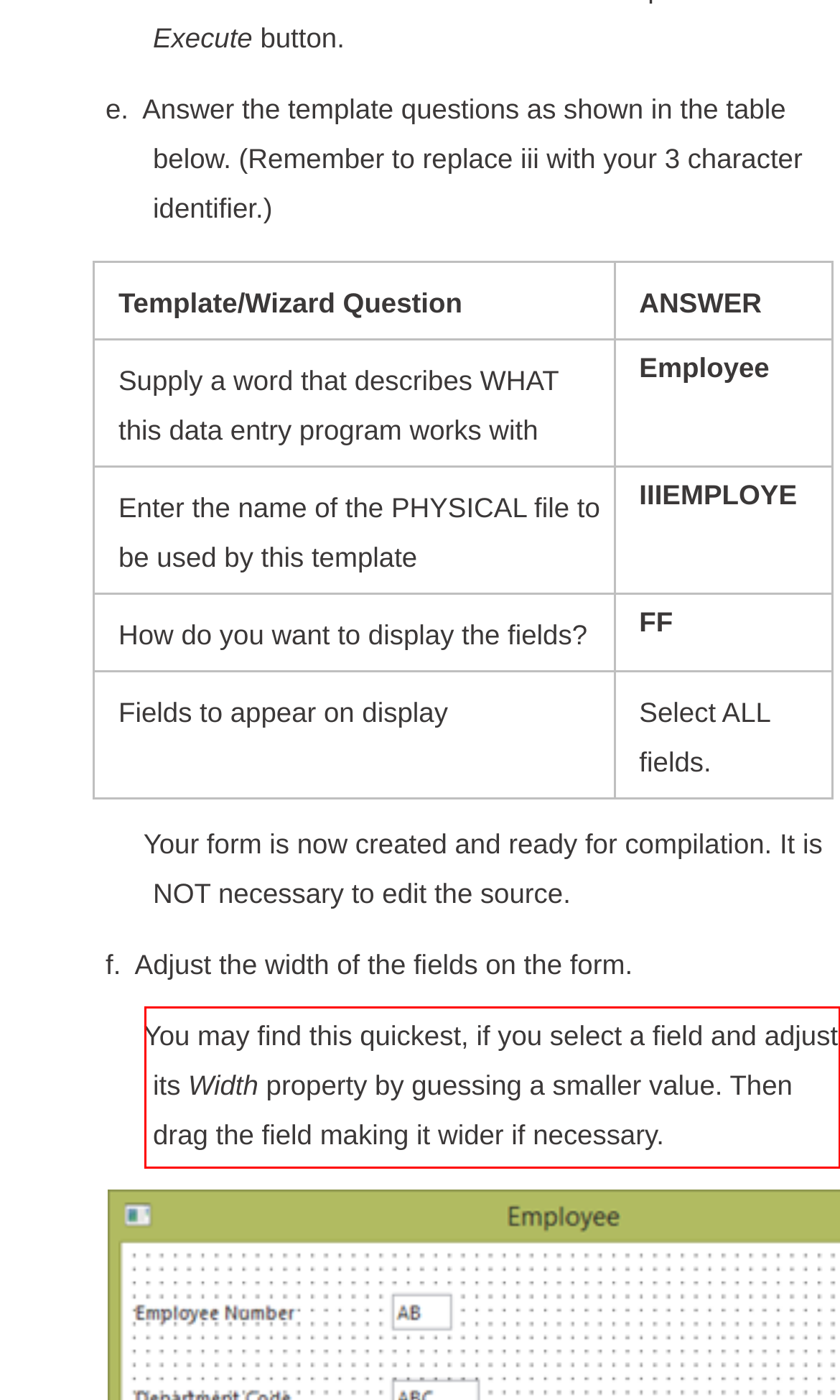From the screenshot of the webpage, locate the red bounding box and extract the text contained within that area.

You may find this quickest, if you select a field and adjust its Width property by guessing a smaller value. Then drag the field making it wider if necessary.